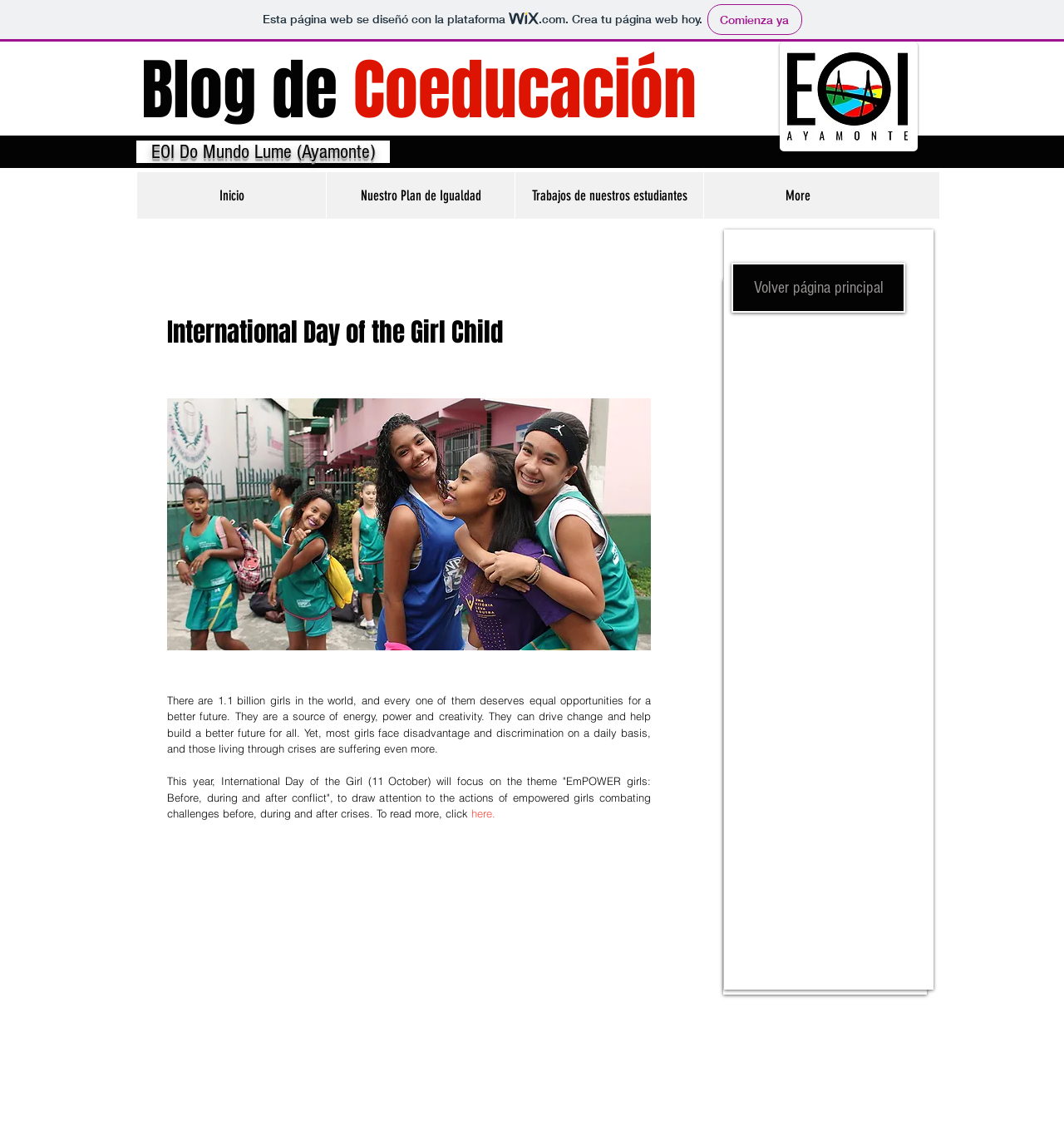Determine the bounding box coordinates of the element's region needed to click to follow the instruction: "Subscribe to the blog". Provide these coordinates as four float numbers between 0 and 1, formatted as [left, top, right, bottom].

None